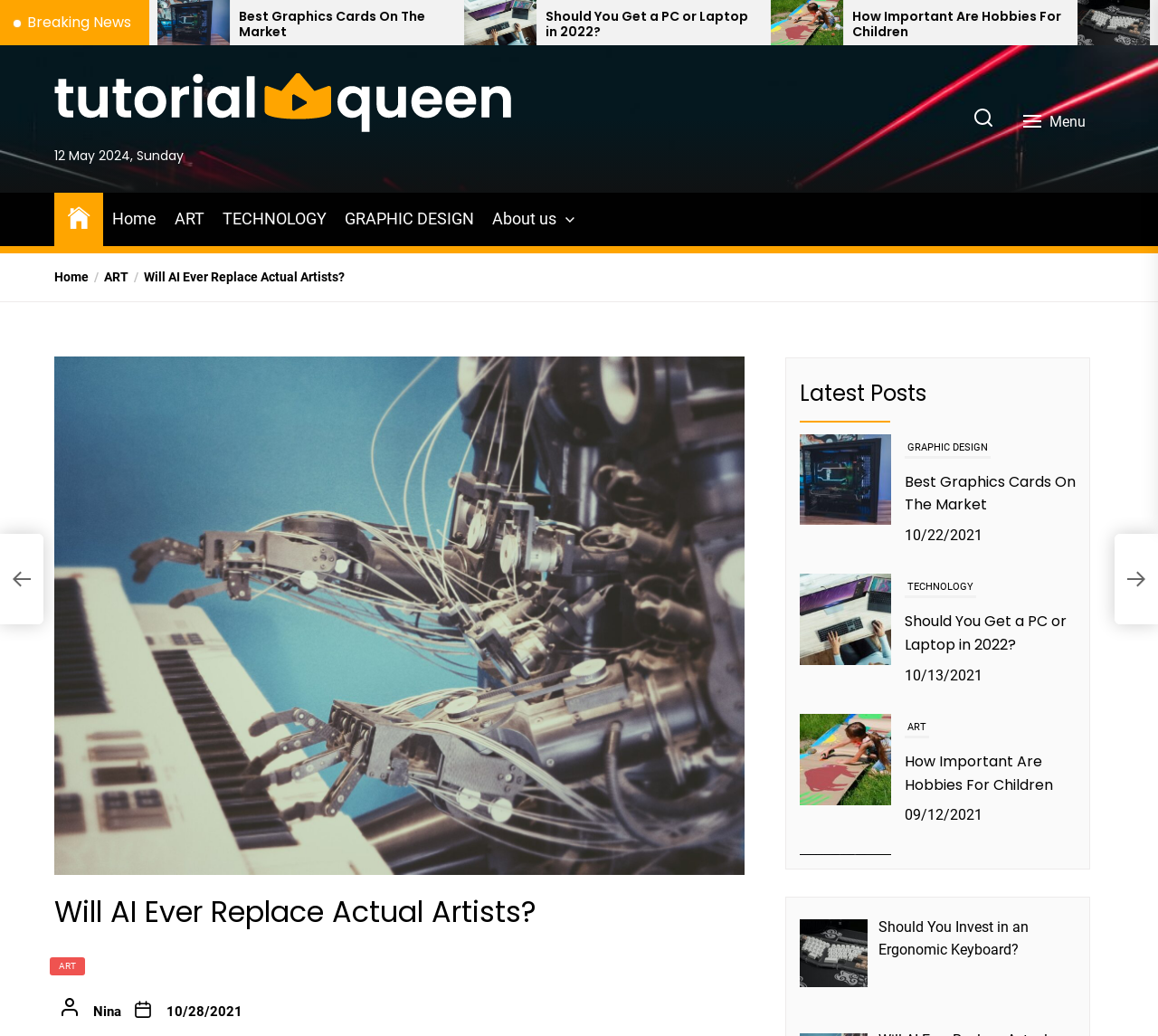Please determine the bounding box coordinates for the element that should be clicked to follow these instructions: "Check the date of the post Should You Get a PC or Laptop in 2022?".

[0.781, 0.508, 0.848, 0.525]